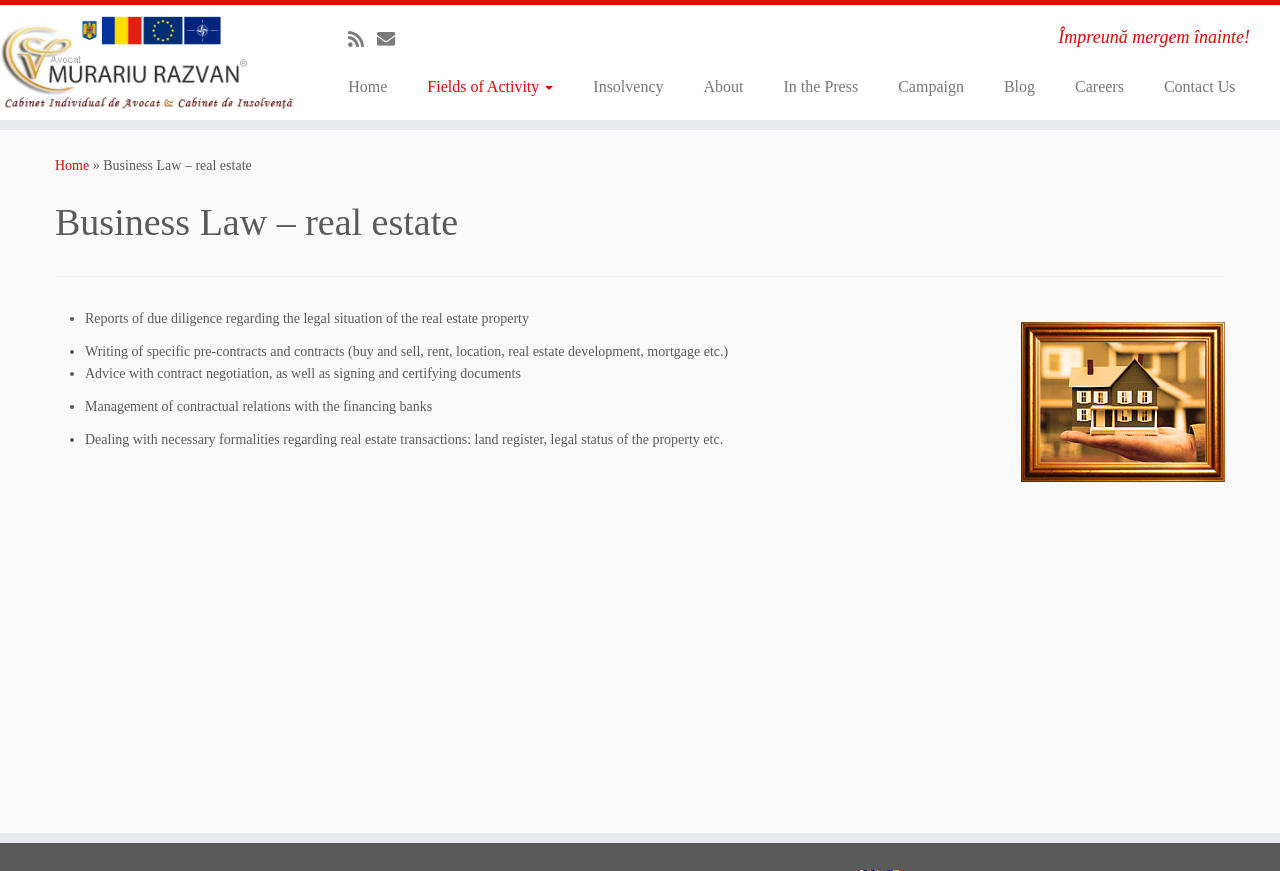What is the name of the lawyer?
Look at the screenshot and give a one-word or phrase answer.

Avocat Murariu Razvan